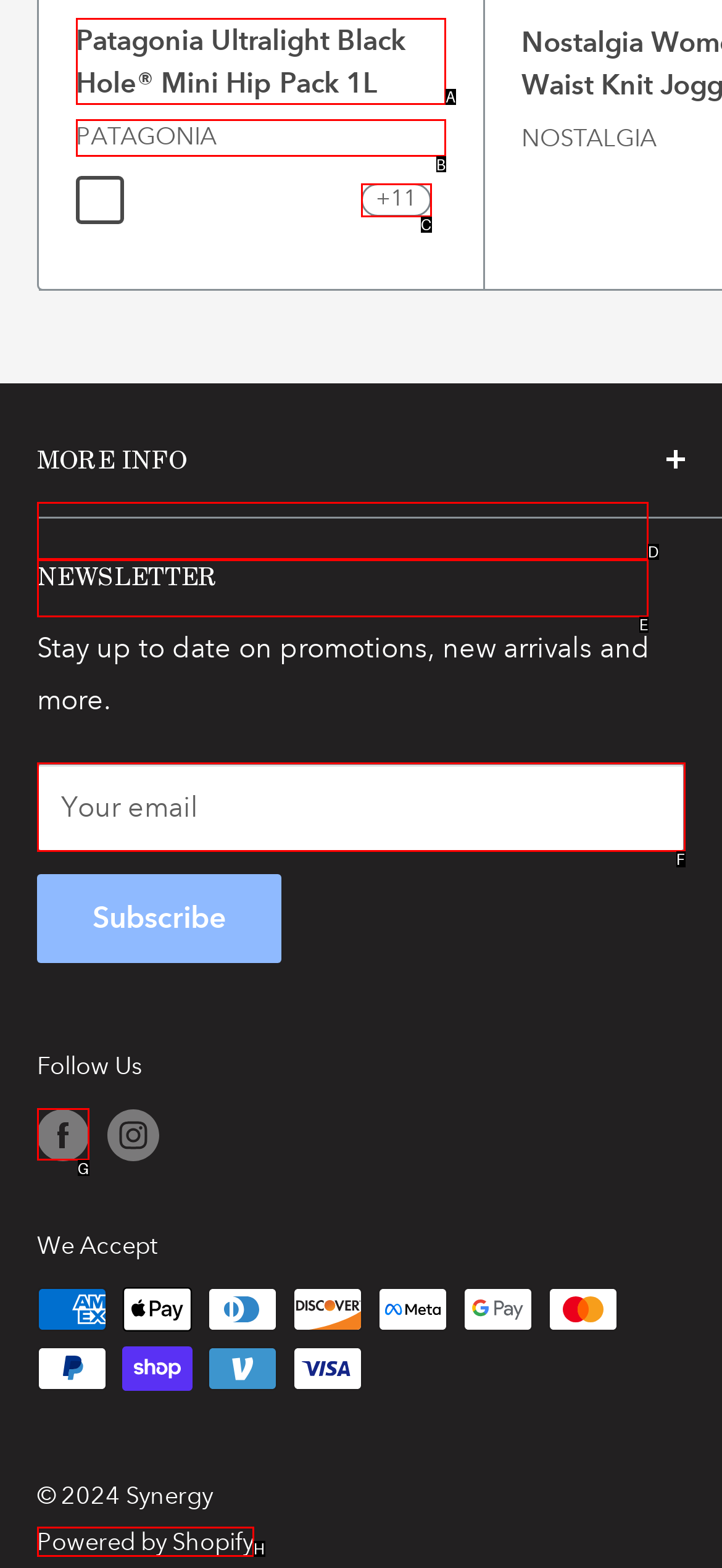Based on the description parent_node: Your email name="contact[email]", identify the most suitable HTML element from the options. Provide your answer as the corresponding letter.

F